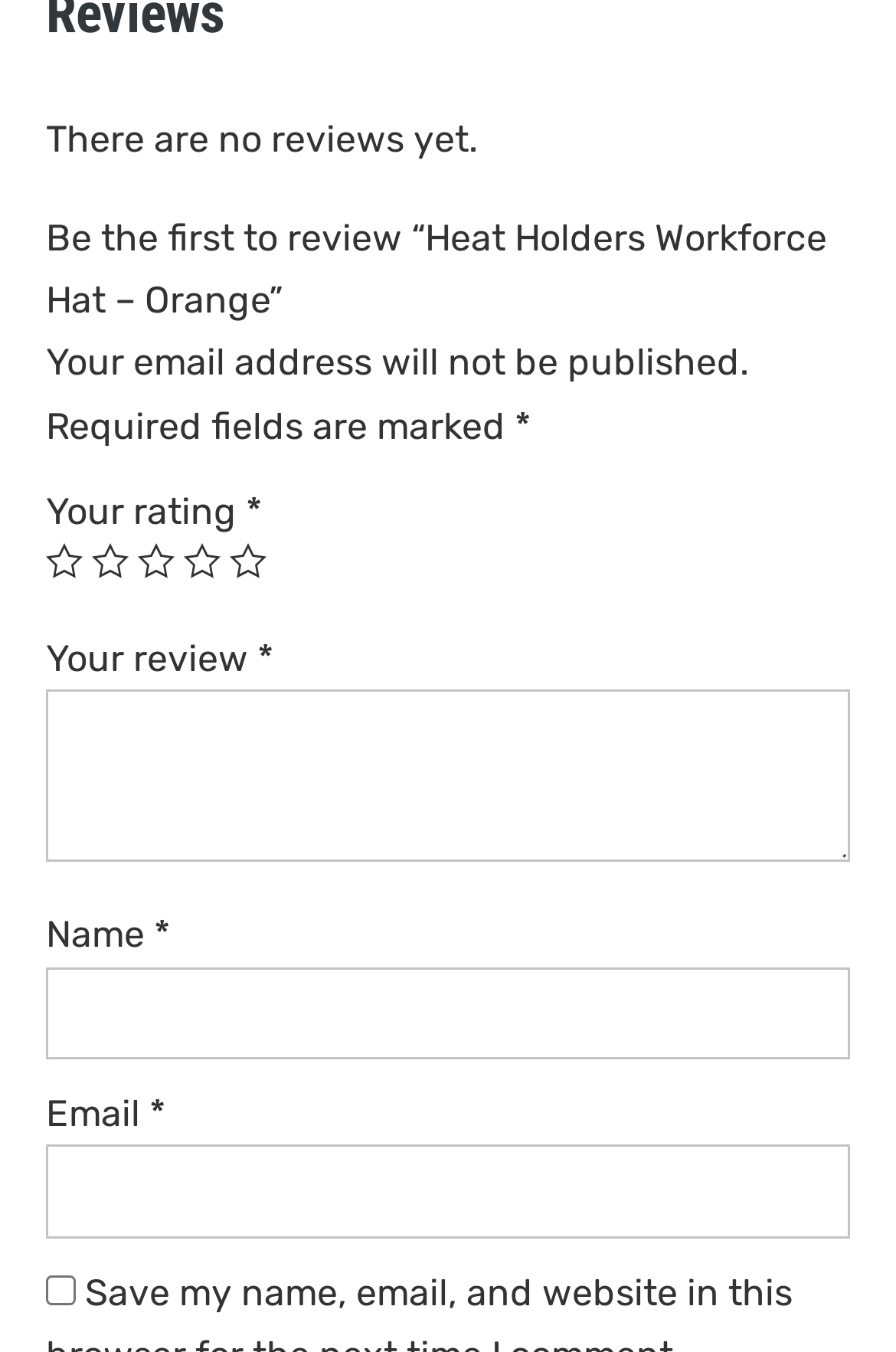Utilize the details in the image to thoroughly answer the following question: How many rating options are available?

There are five rating options available, as indicated by the five links with star icons next to the 'Your rating' text.